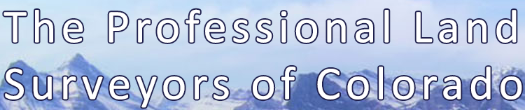Give a one-word or phrase response to the following question: What is the profession represented in the image?

Land surveyors